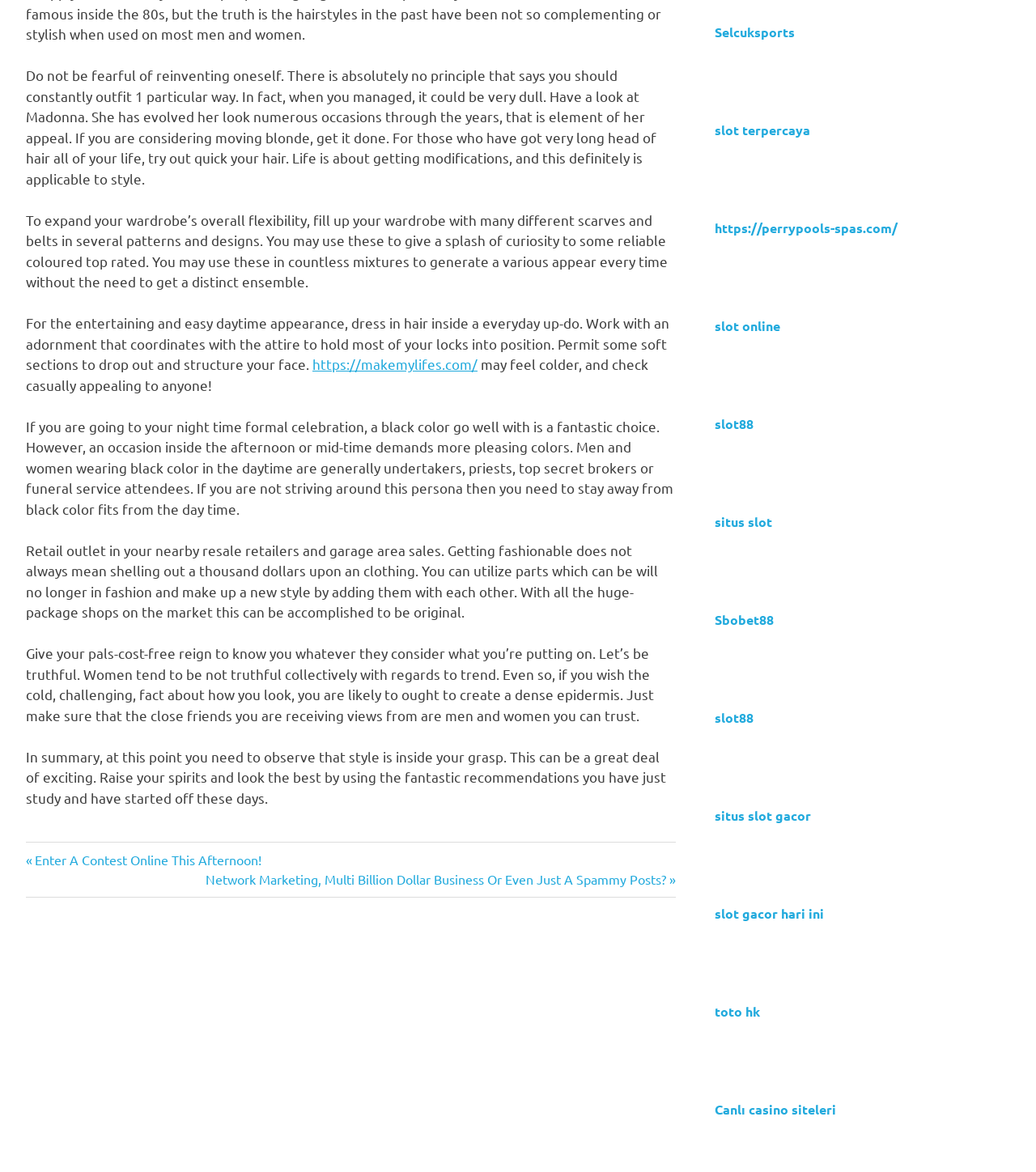What is the tone of the webpage?
Using the image as a reference, answer with just one word or a short phrase.

Informative and encouraging